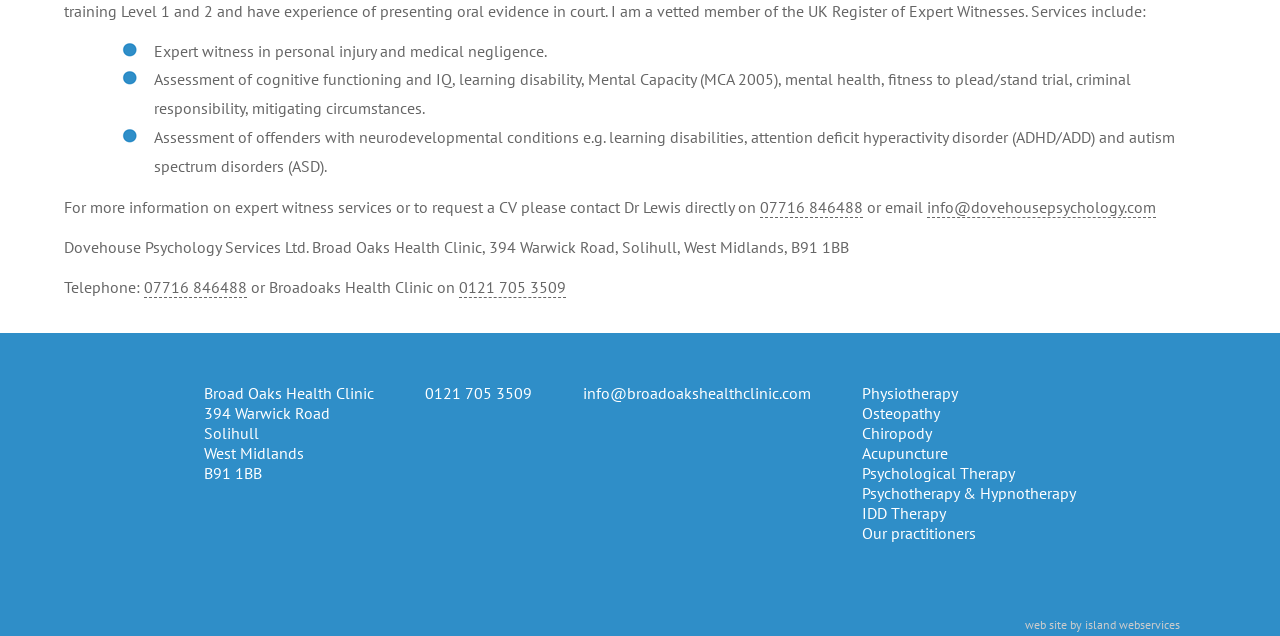Determine the bounding box coordinates for the UI element described. Format the coordinates as (top-left x, top-left y, bottom-right x, bottom-right y) and ensure all values are between 0 and 1. Element description: Acupuncture

[0.674, 0.696, 0.741, 0.727]